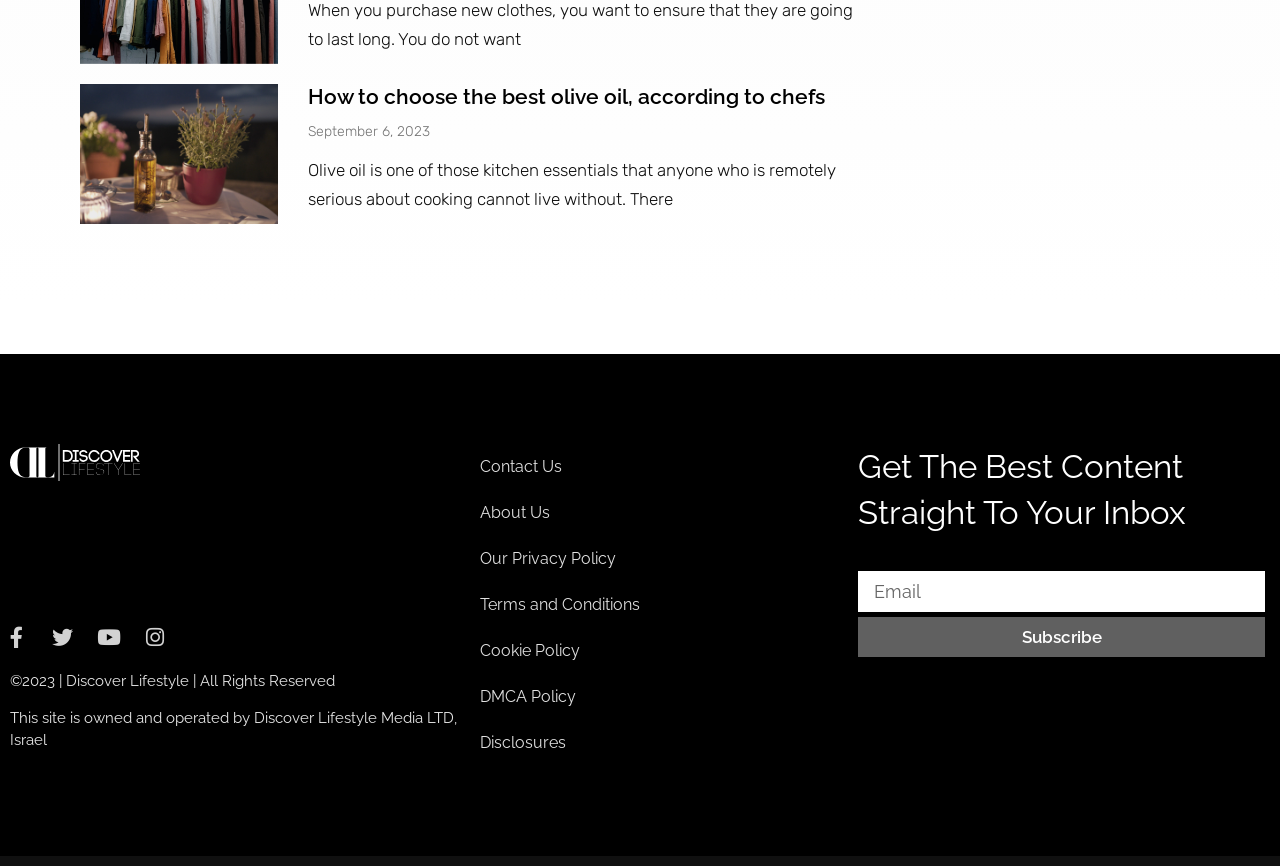Provide a short, one-word or phrase answer to the question below:
What type of company owns this website?

Media LTD